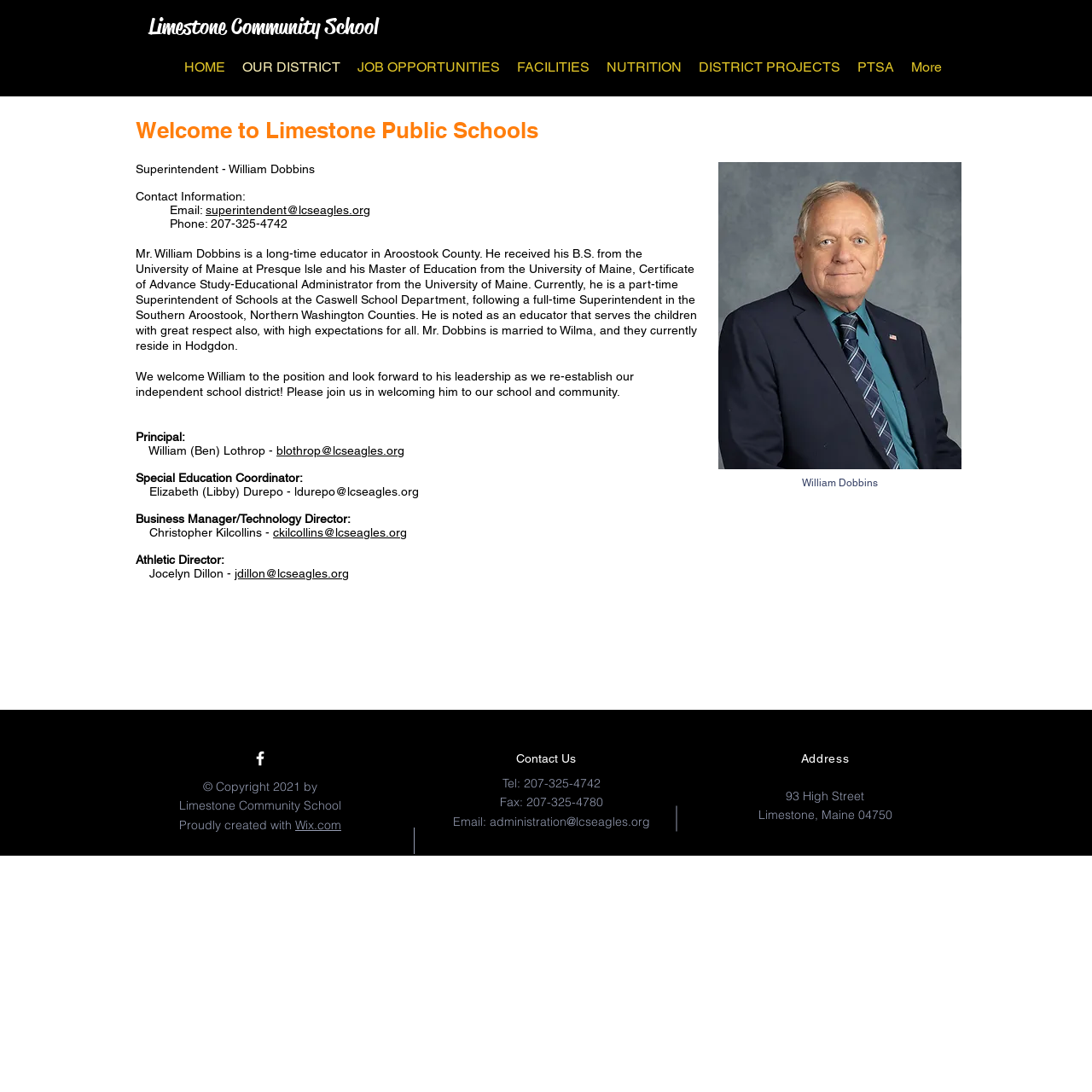Find the bounding box coordinates of the clickable area that will achieve the following instruction: "Visit the school's social media".

[0.23, 0.686, 0.247, 0.703]